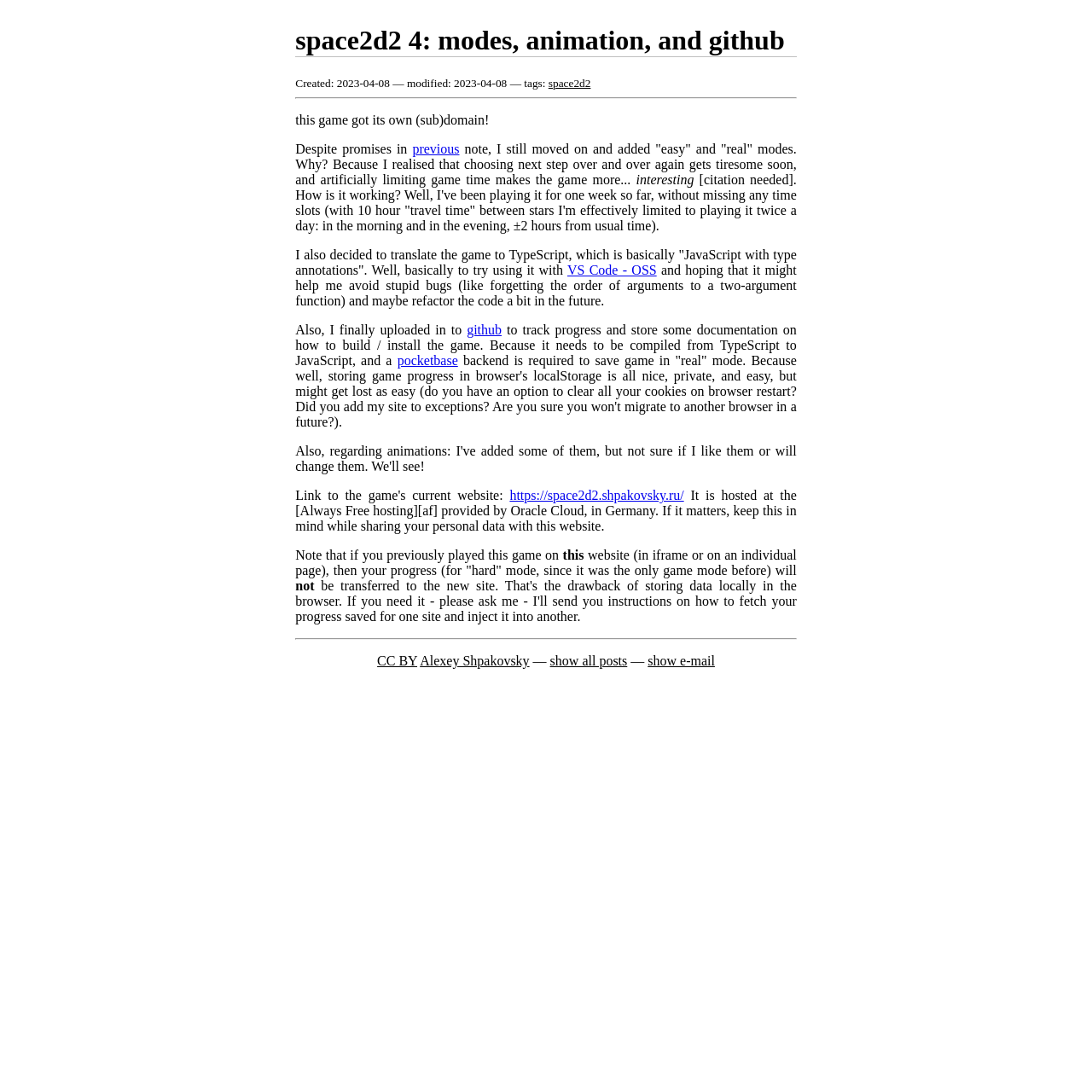When was the game created?
Respond to the question with a single word or phrase according to the image.

2023-04-08